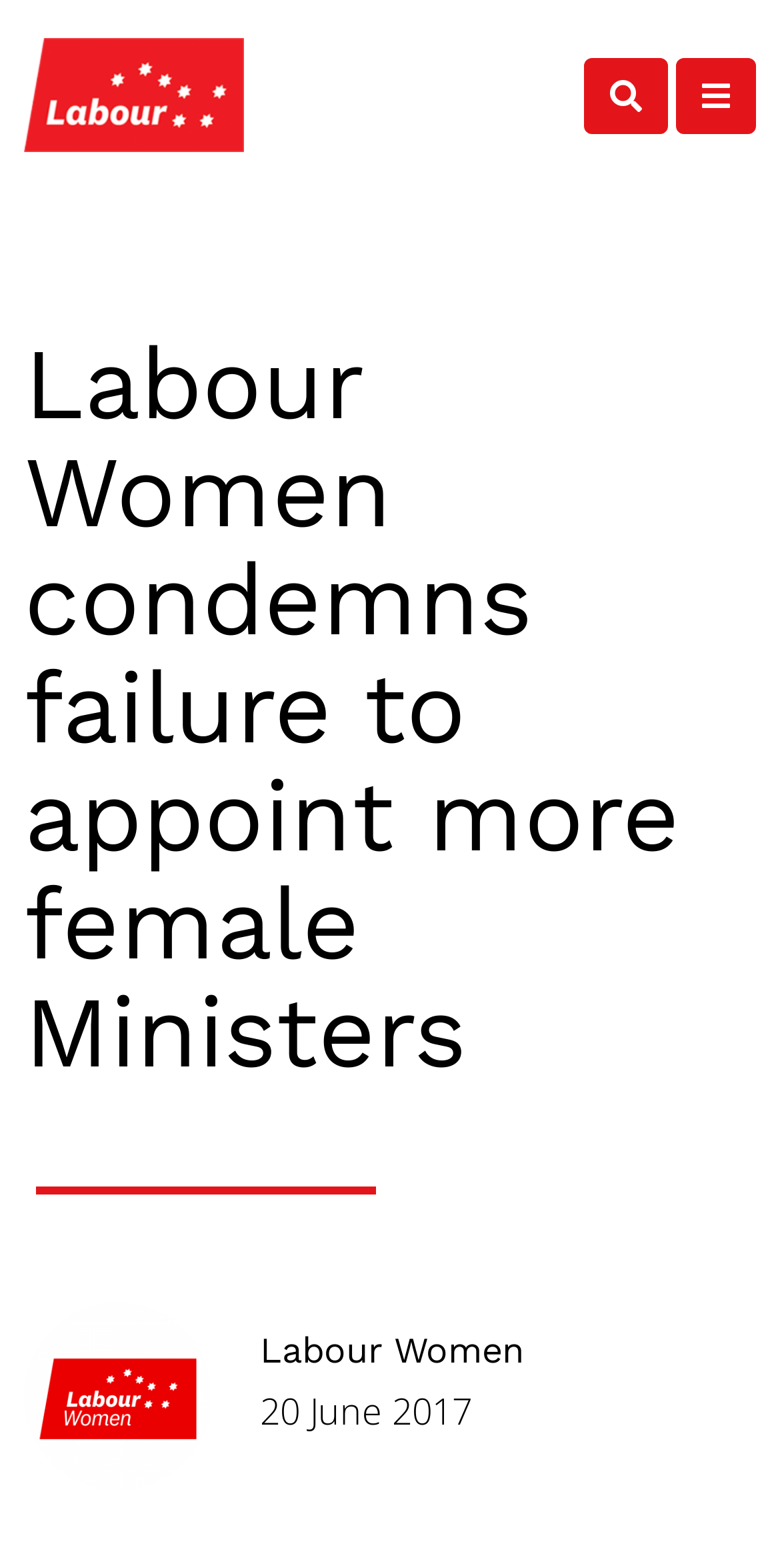Your task is to find and give the main heading text of the webpage.

Labour Women condemns failure to appoint more female Ministers